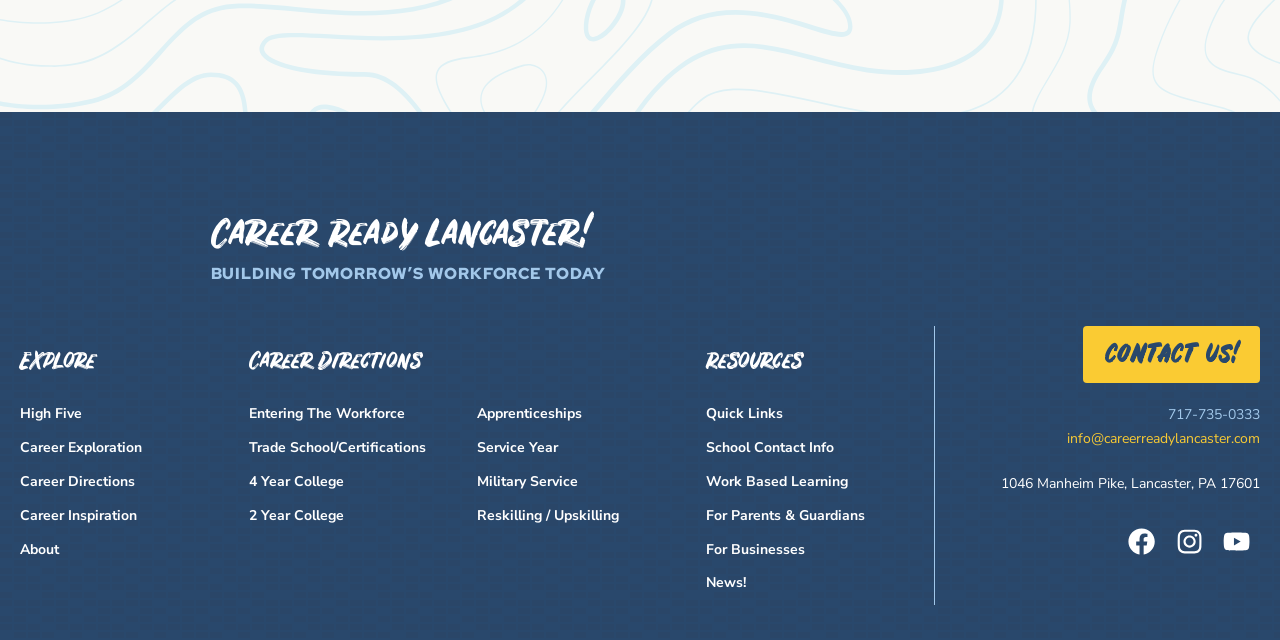Reply to the question below using a single word or brief phrase:
What is the main theme of this webpage?

Career readiness